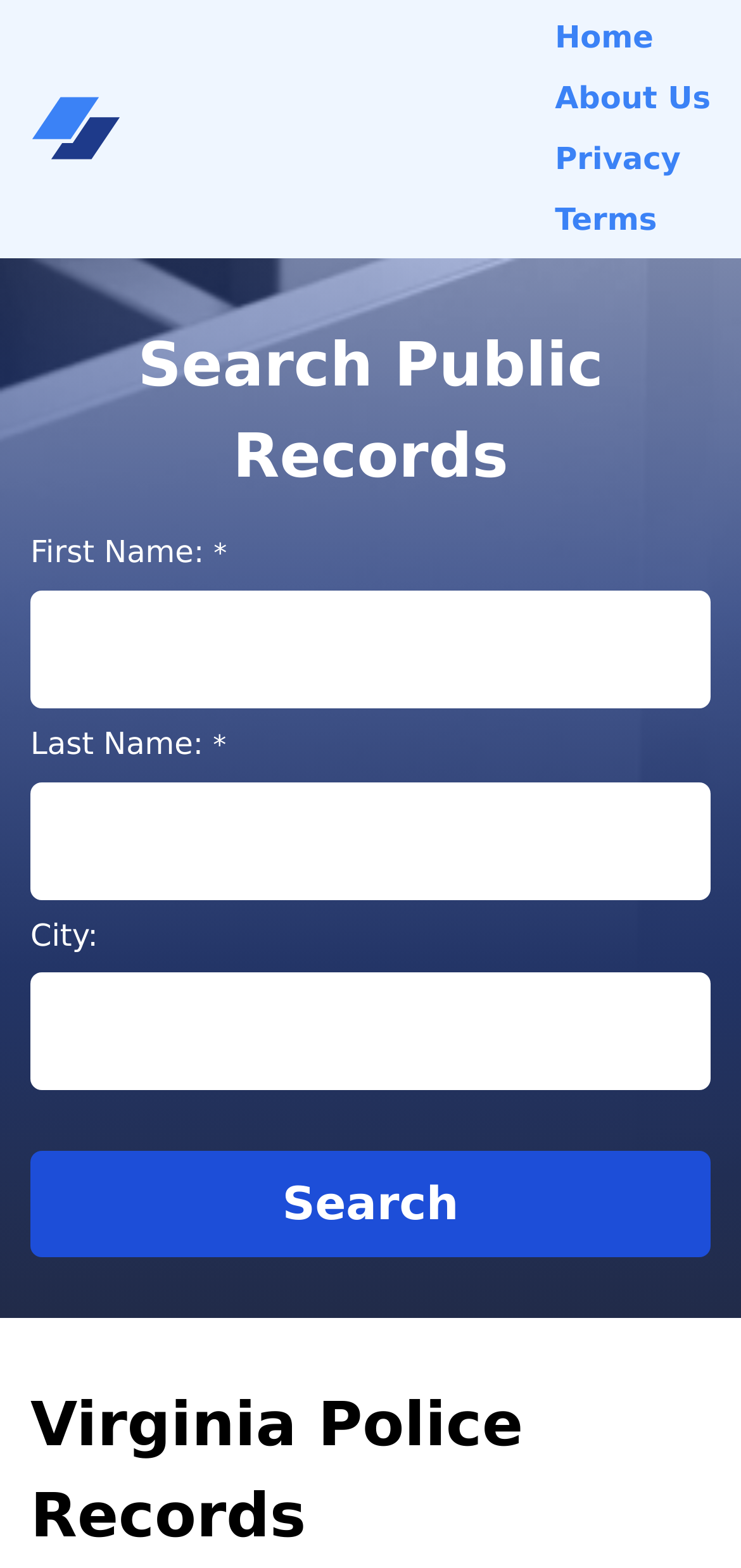Identify the bounding box coordinates of the part that should be clicked to carry out this instruction: "Click the logo".

[0.041, 0.053, 0.164, 0.111]